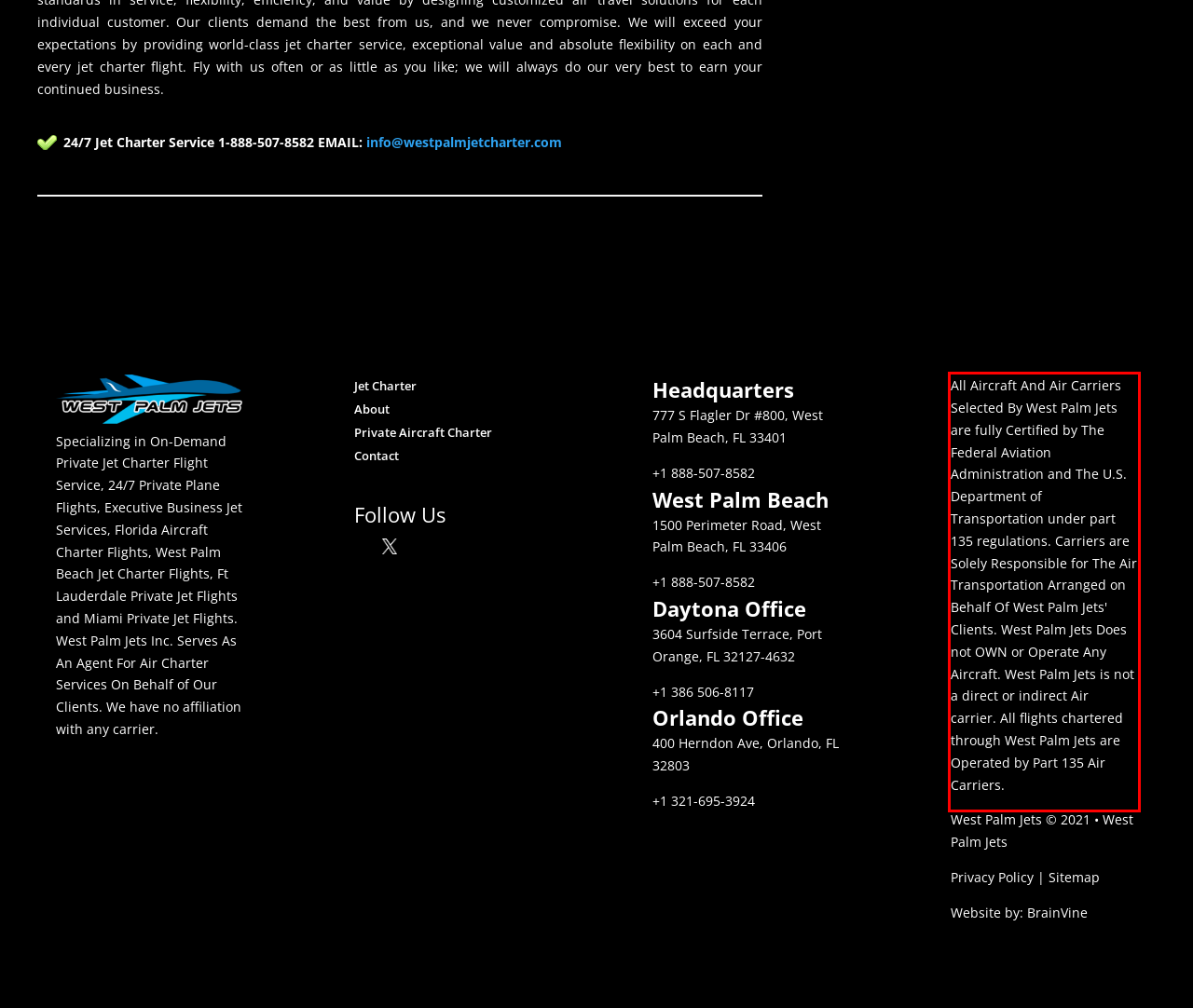Given a screenshot of a webpage, locate the red bounding box and extract the text it encloses.

All Aircraft And Air Carriers Selected By West Palm Jets are fully Certified by The Federal Aviation Administration and The U.S. Department of Transportation under part 135 regulations. Carriers are Solely Responsible for The Air Transportation Arranged on Behalf Of West Palm Jets' Clients. West Palm Jets Does not OWN or Operate Any Aircraft. West Palm Jets is not a direct or indirect Air carrier. All flights chartered through West Palm Jets are Operated by Part 135 Air Carriers.